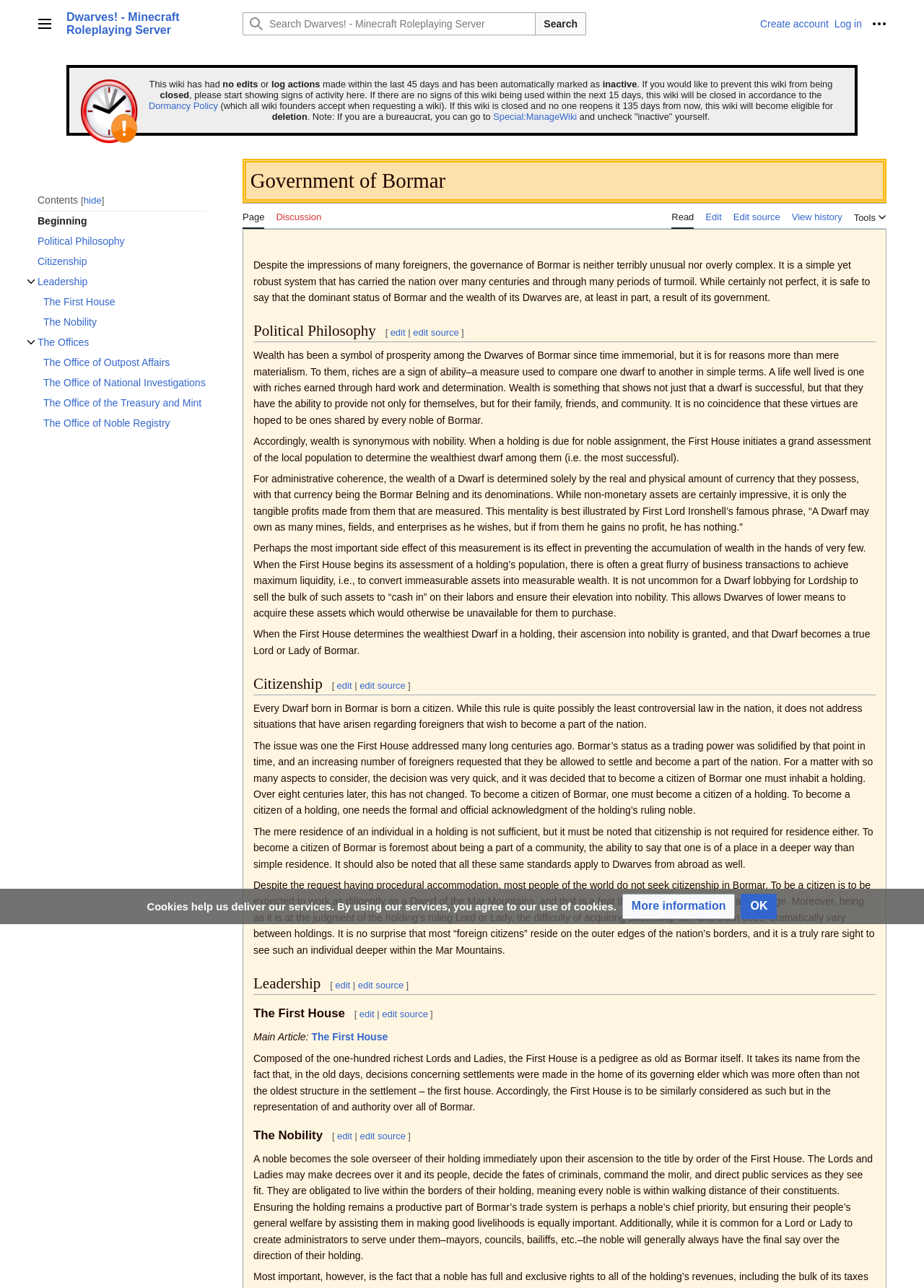What is the name of the currency used in Bormar?
Using the visual information, reply with a single word or short phrase.

Bormar Belning